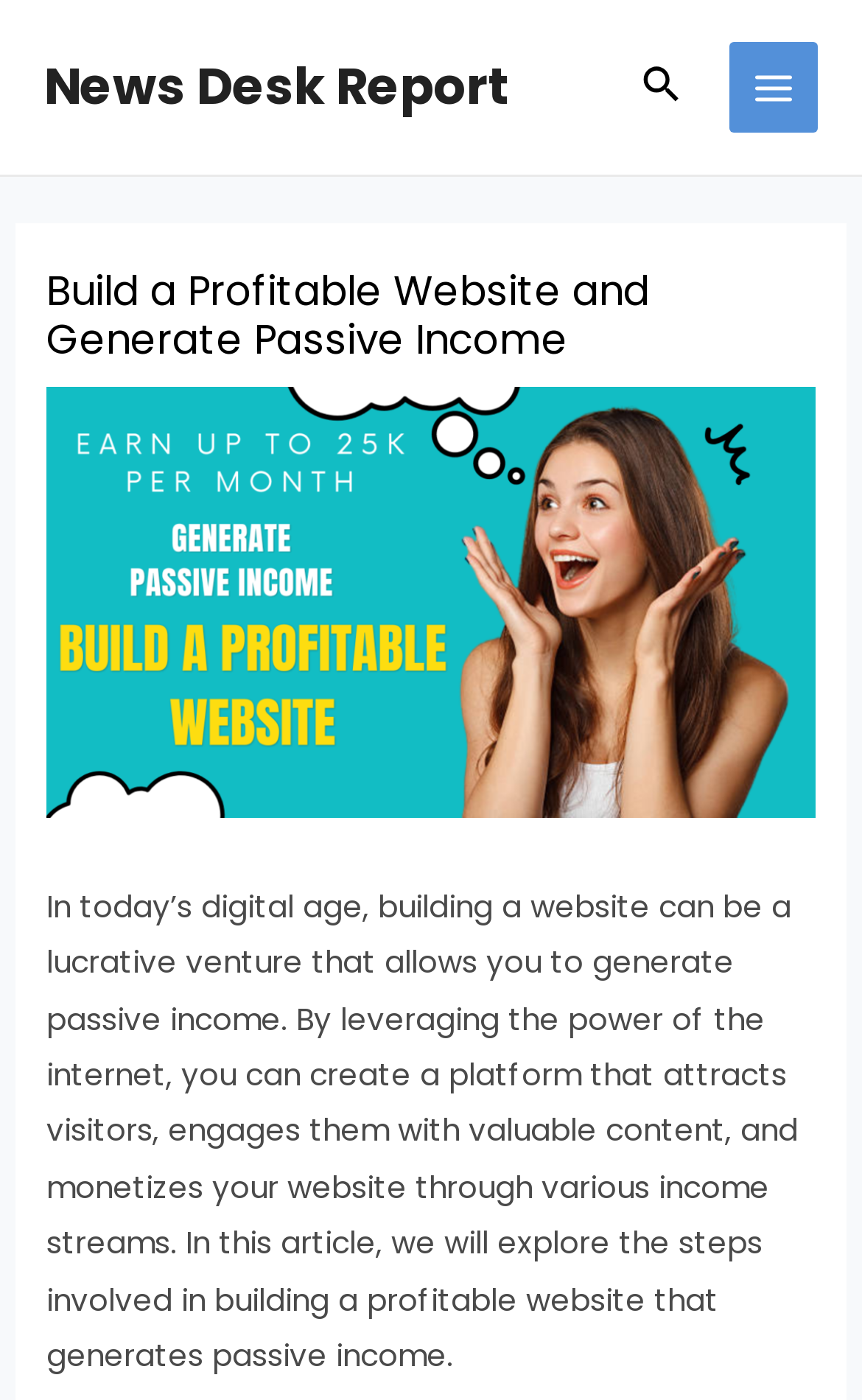Identify the bounding box coordinates for the UI element described as: "Search".

[0.747, 0.04, 0.794, 0.084]